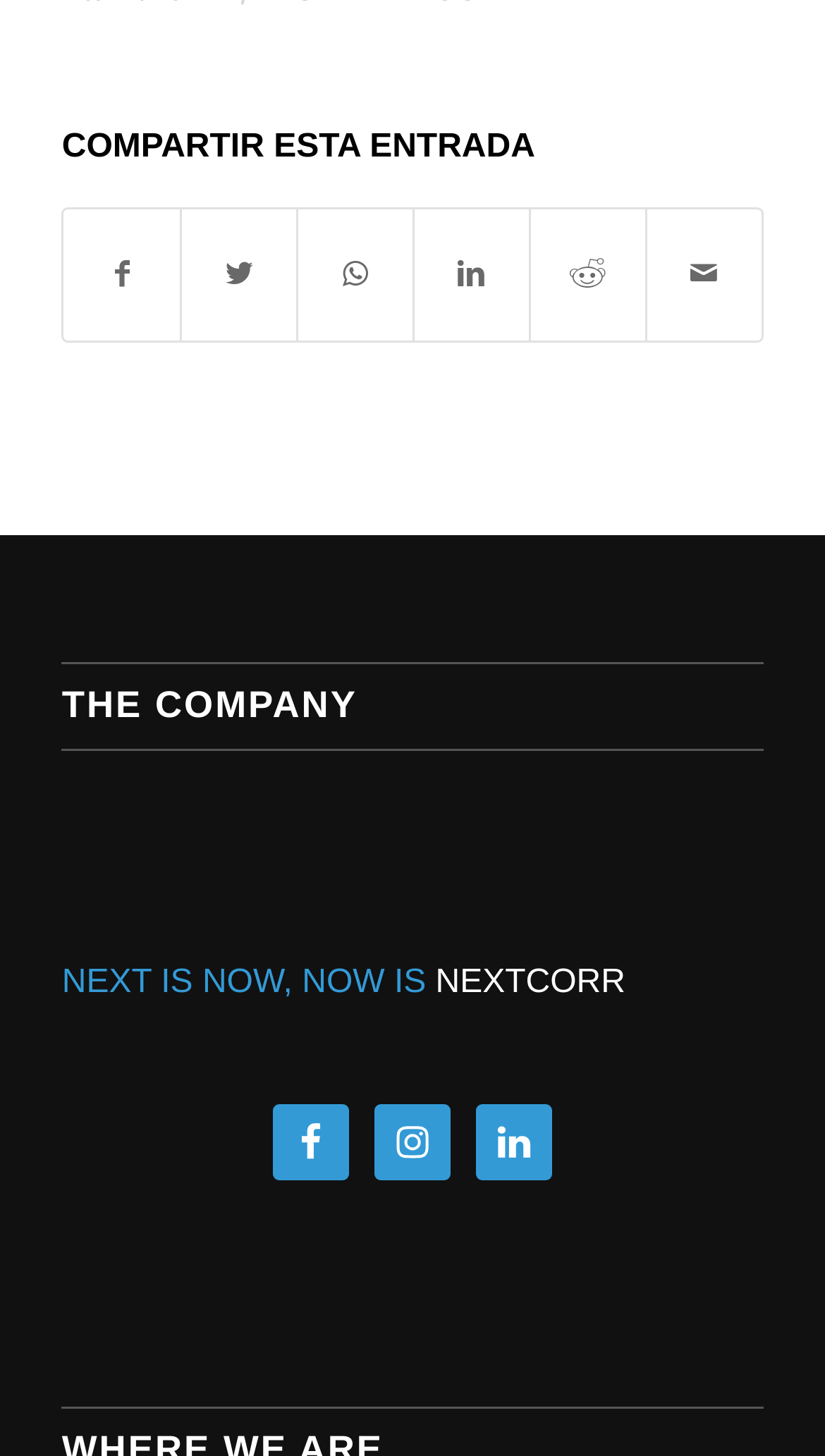What is the last social media platform listed?
Provide an in-depth answer to the question, covering all aspects.

I checked the list of social media links available on the webpage and found that the last one listed is LinkedIn.